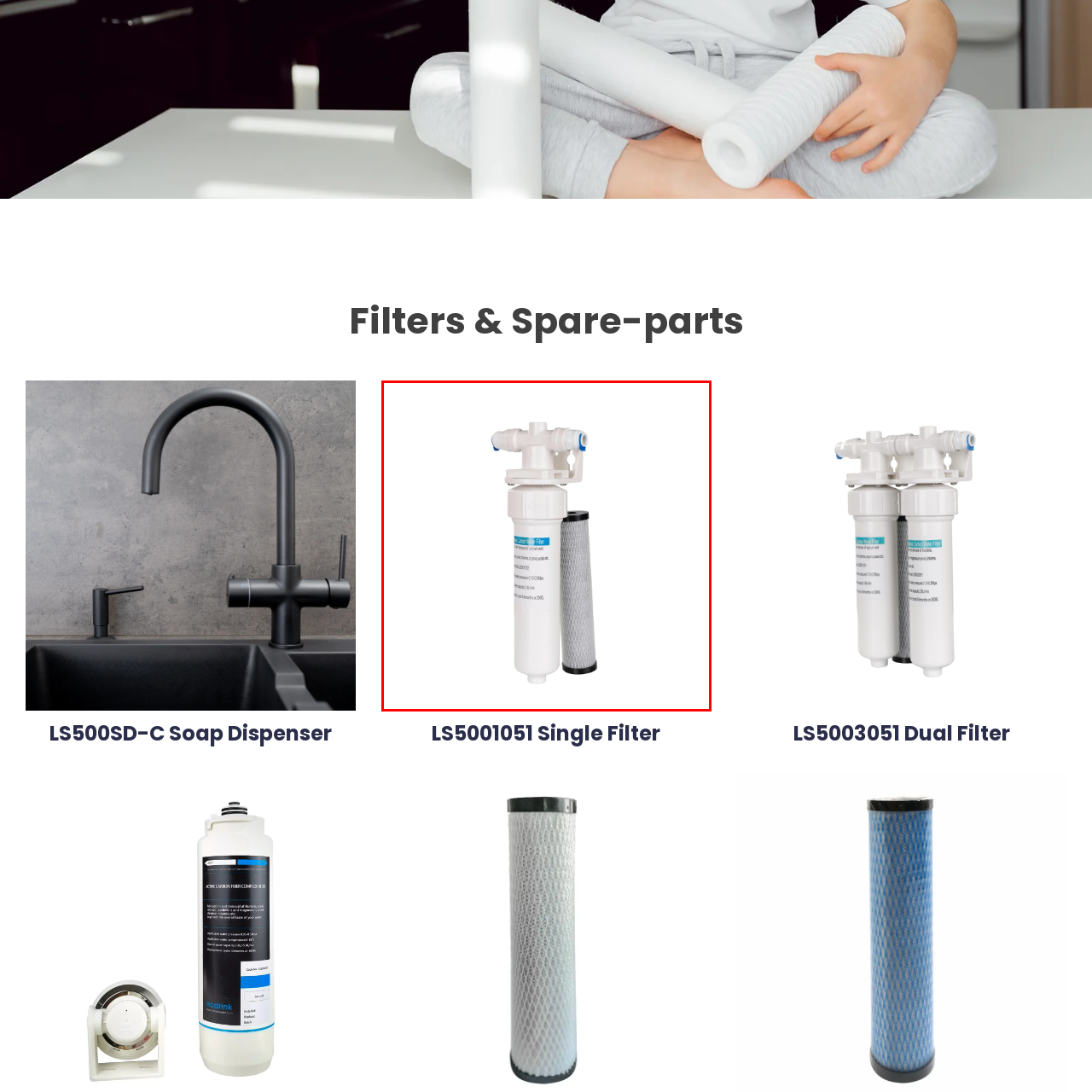Generate an in-depth caption for the image segment highlighted with a red box.

The image features the LS5001051 single water filtration system. It showcases a compact and practical design, ideal for efficient water purification. The filtration unit is predominantly white, with visible components including a cylindrical filter cartridge and two inlet/outlet ports at the top, designed for easy connection to water supply systems. The filter is labeled with essential information that indicates its specifications and materials, ensuring clarity for users regarding its functionality. This product is a part of a series aimed at improving water quality, making it suitable for both domestic and commercial applications.